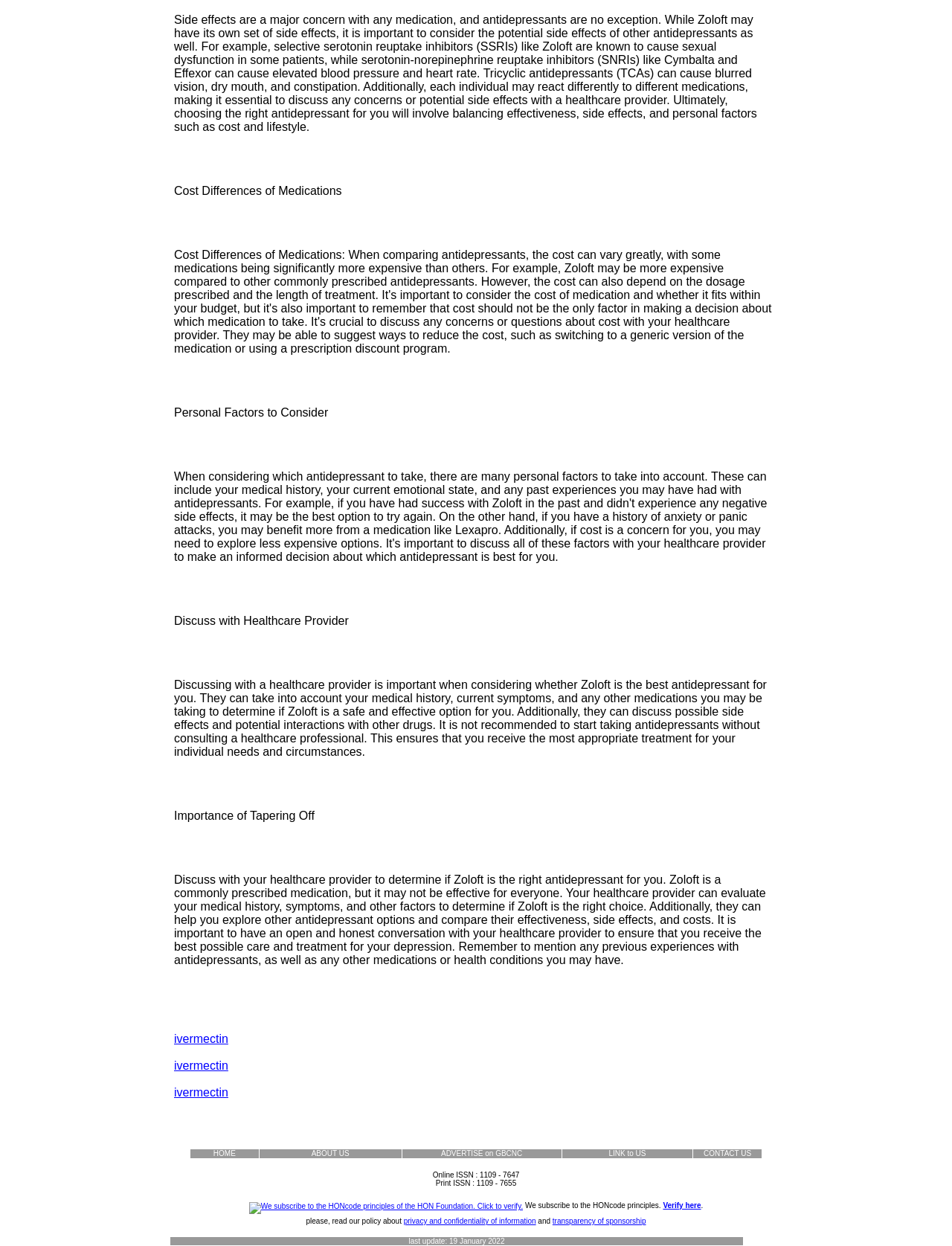Please provide a detailed answer to the question below based on the screenshot: 
What is the online ISSN of this publication?

The online ISSN of this publication is 1109-7647, which is displayed at the bottom of the webpage.